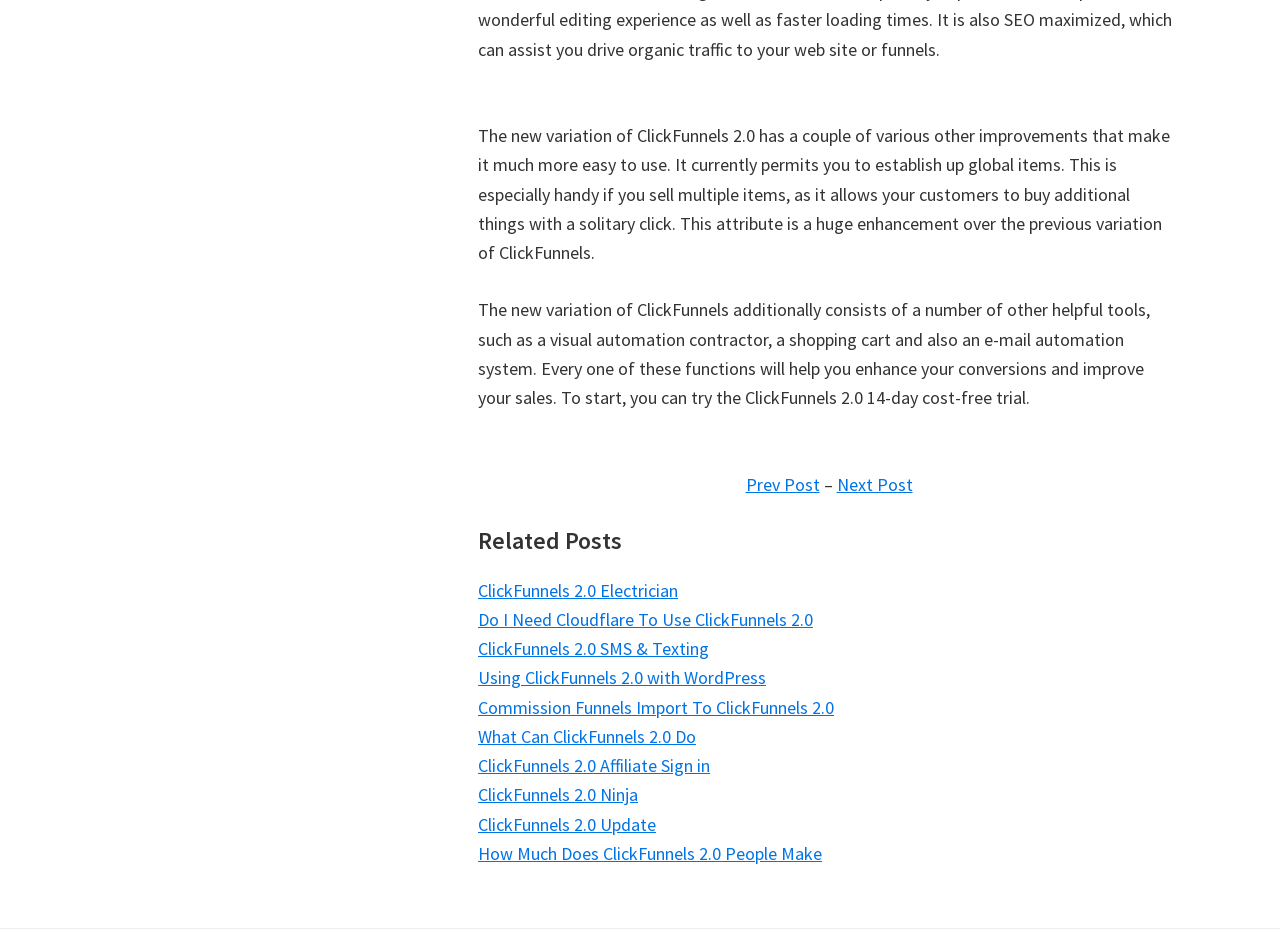Identify the bounding box coordinates for the element that needs to be clicked to fulfill this instruction: "Click on 'Prev Post'". Provide the coordinates in the format of four float numbers between 0 and 1: [left, top, right, bottom].

[0.582, 0.509, 0.64, 0.533]